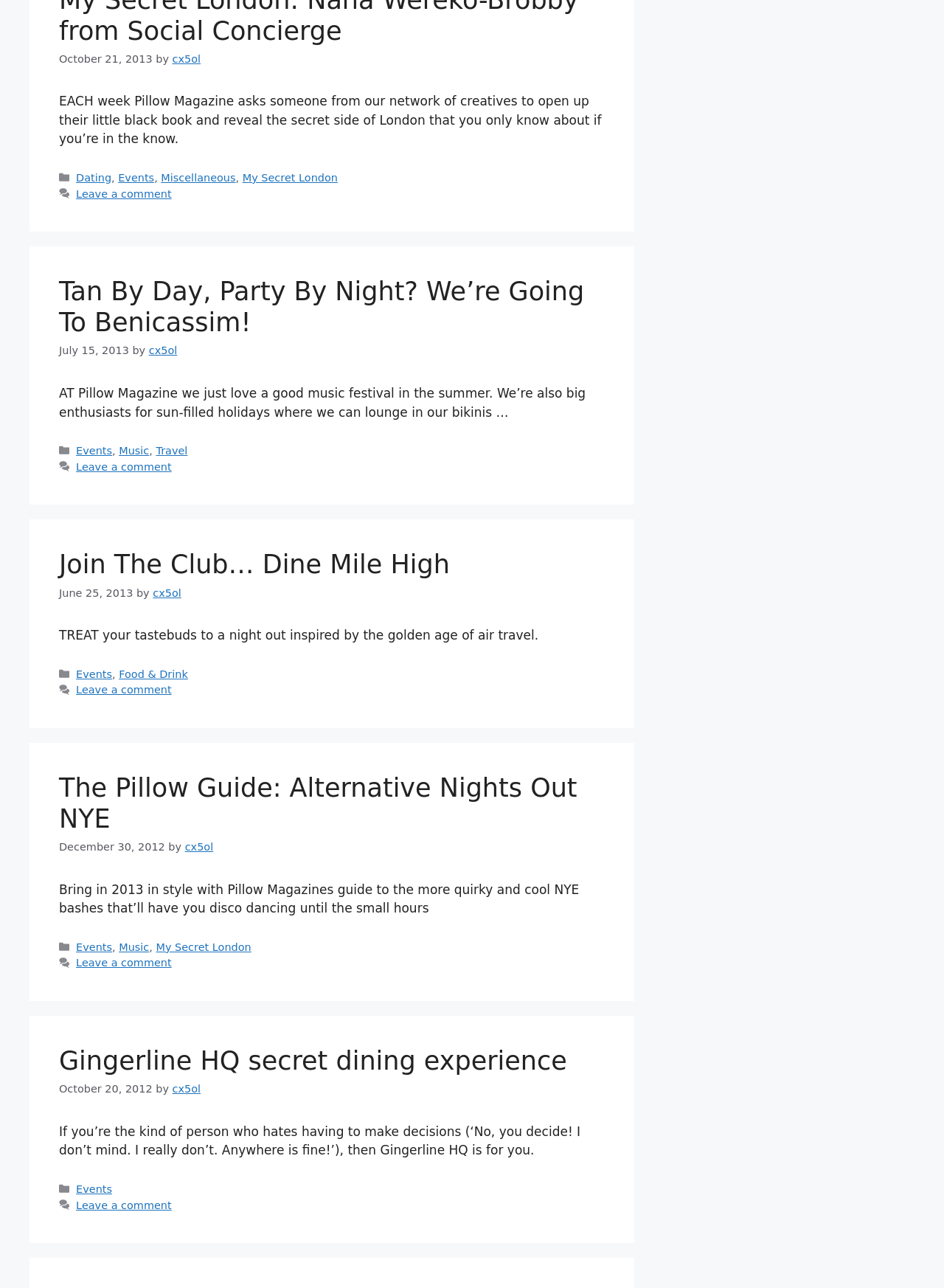Please identify the bounding box coordinates of the region to click in order to complete the given instruction: "Read the article 'Tan By Day, Party By Night? We’re Going To Benicassim!'". The coordinates should be four float numbers between 0 and 1, i.e., [left, top, right, bottom].

[0.062, 0.215, 0.619, 0.262]